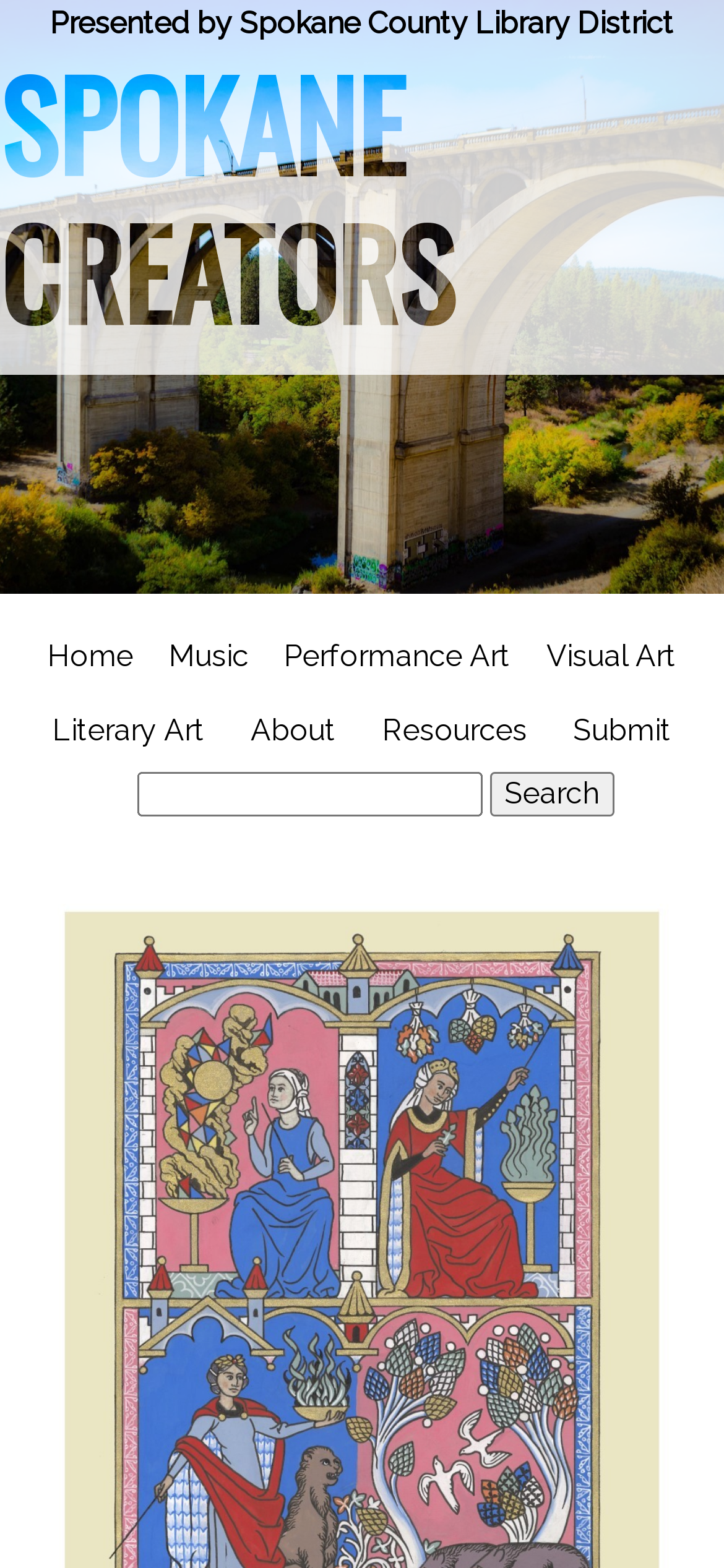Show the bounding box coordinates for the element that needs to be clicked to execute the following instruction: "go to previous page". Provide the coordinates in the form of four float numbers between 0 and 1, i.e., [left, top, right, bottom].

None